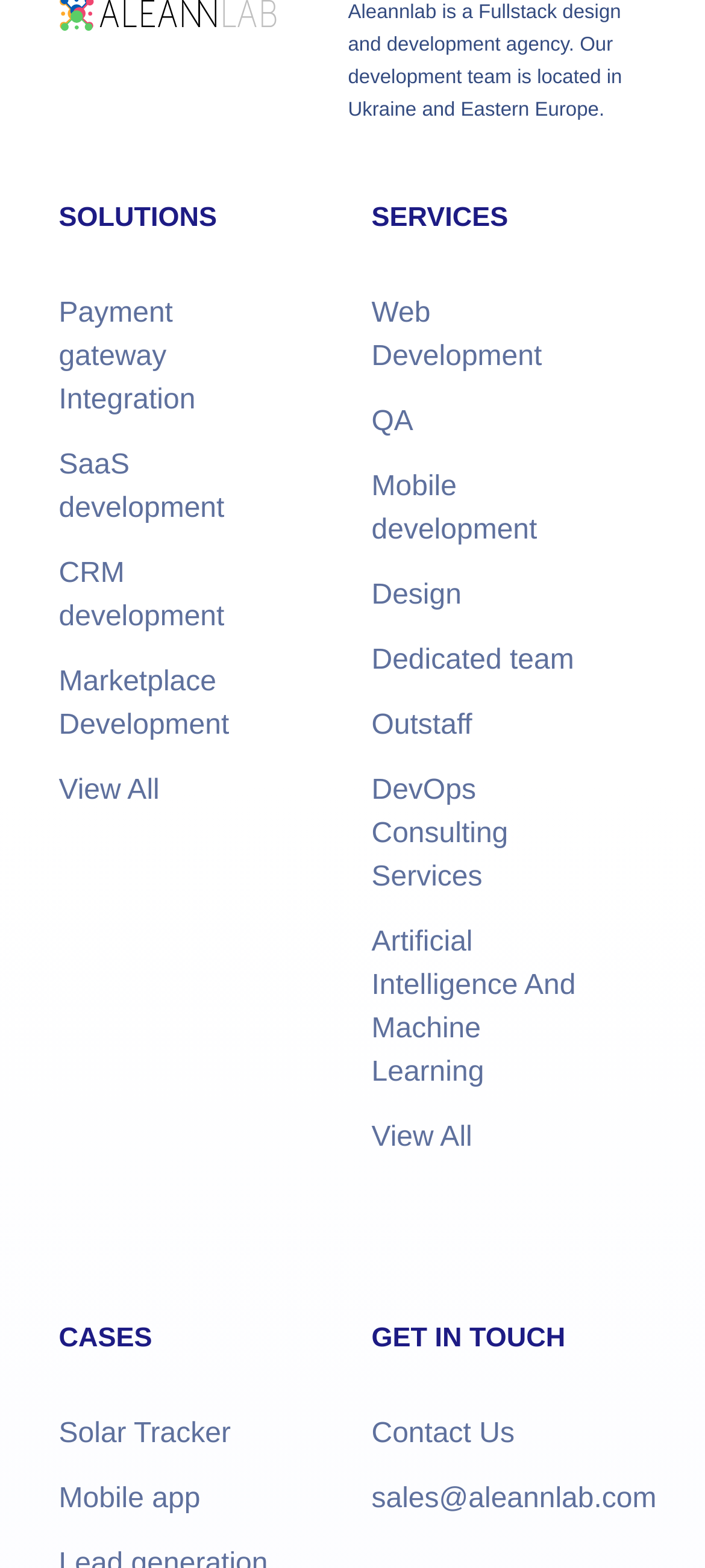Please specify the bounding box coordinates of the clickable region to carry out the following instruction: "Get in touch with Aleannlab". The coordinates should be four float numbers between 0 and 1, in the format [left, top, right, bottom].

[0.527, 0.905, 0.73, 0.925]